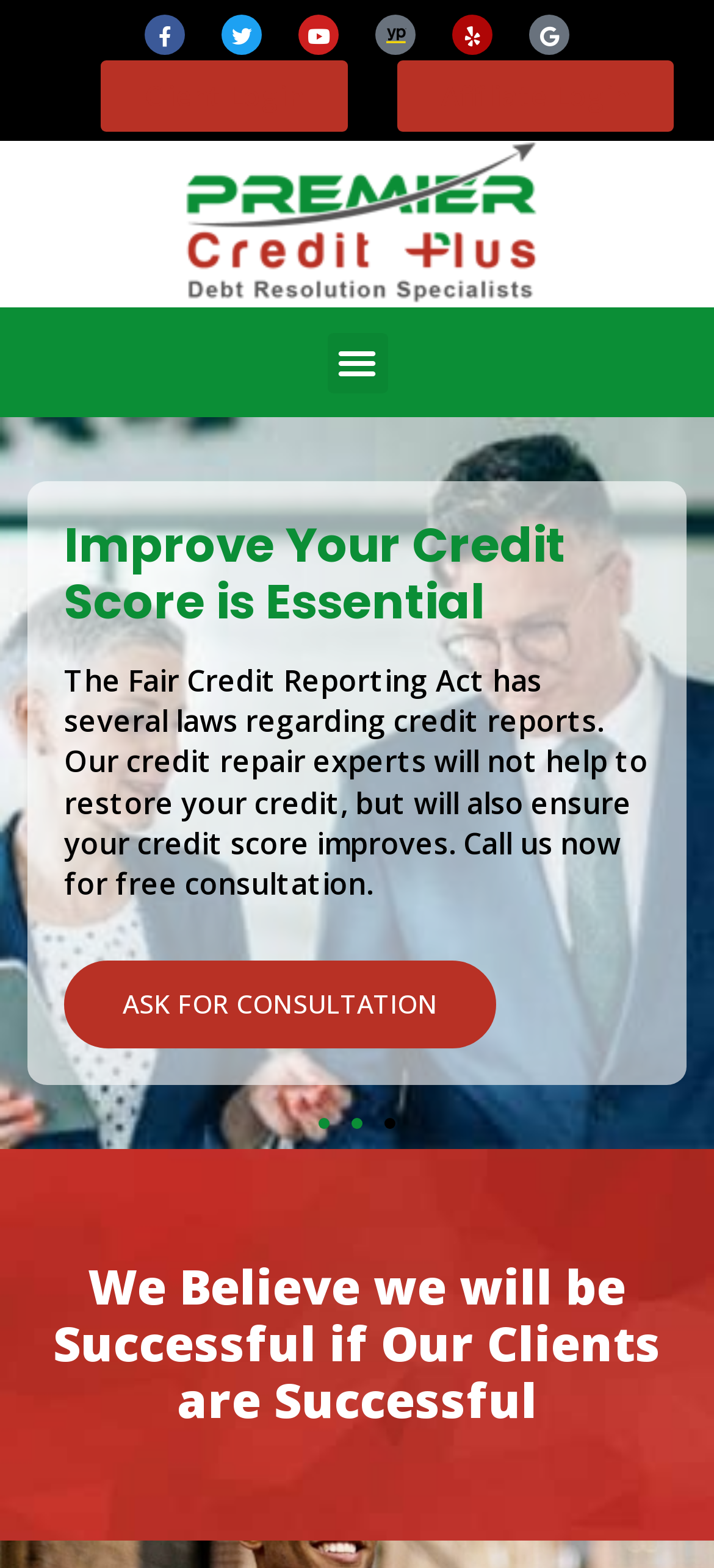Please identify the coordinates of the bounding box for the clickable region that will accomplish this instruction: "Login as a client".

[0.141, 0.039, 0.487, 0.084]